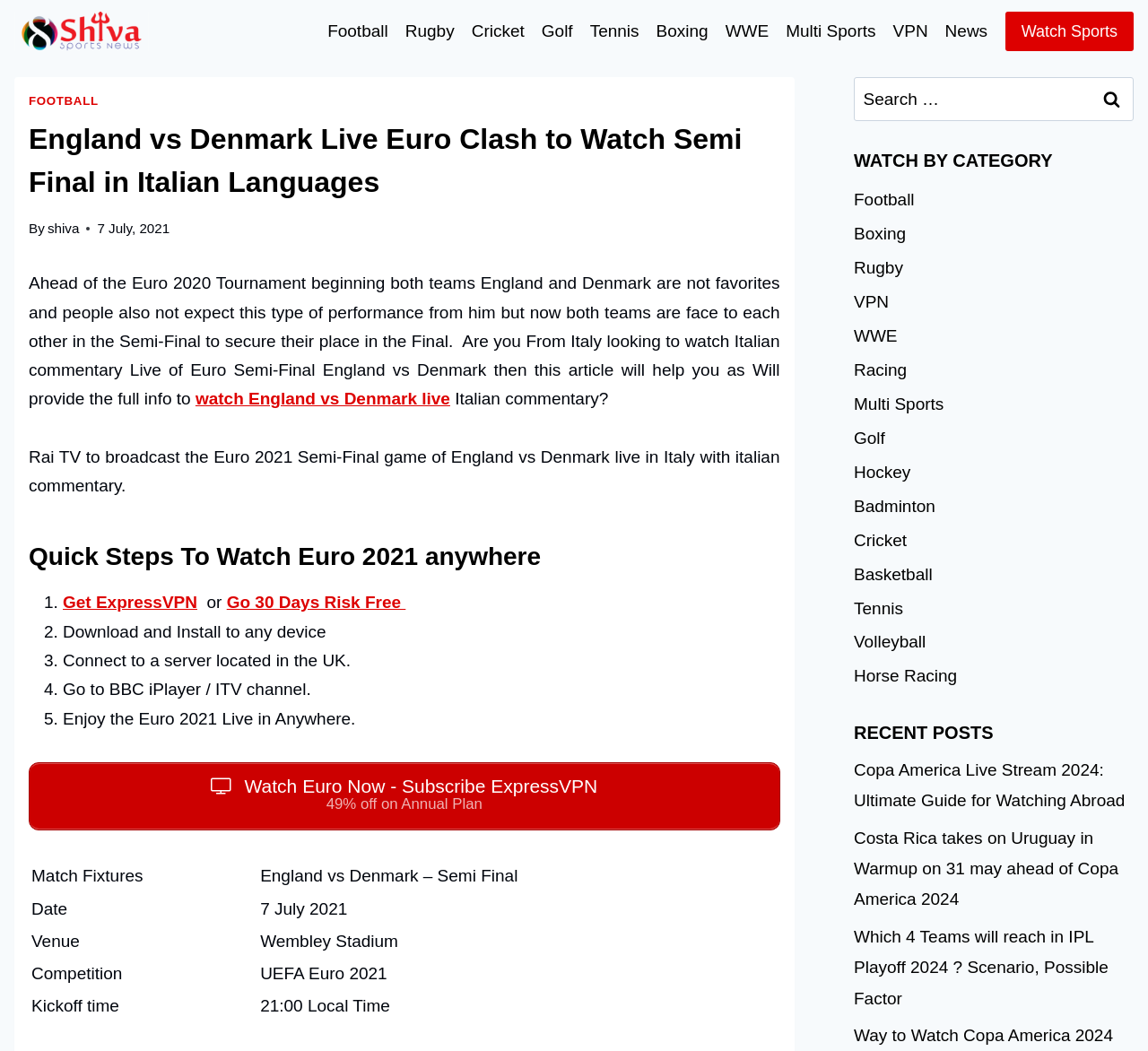What is the date of the England vs Denmark semi-final match?
Look at the image and answer the question using a single word or phrase.

7 July 2021